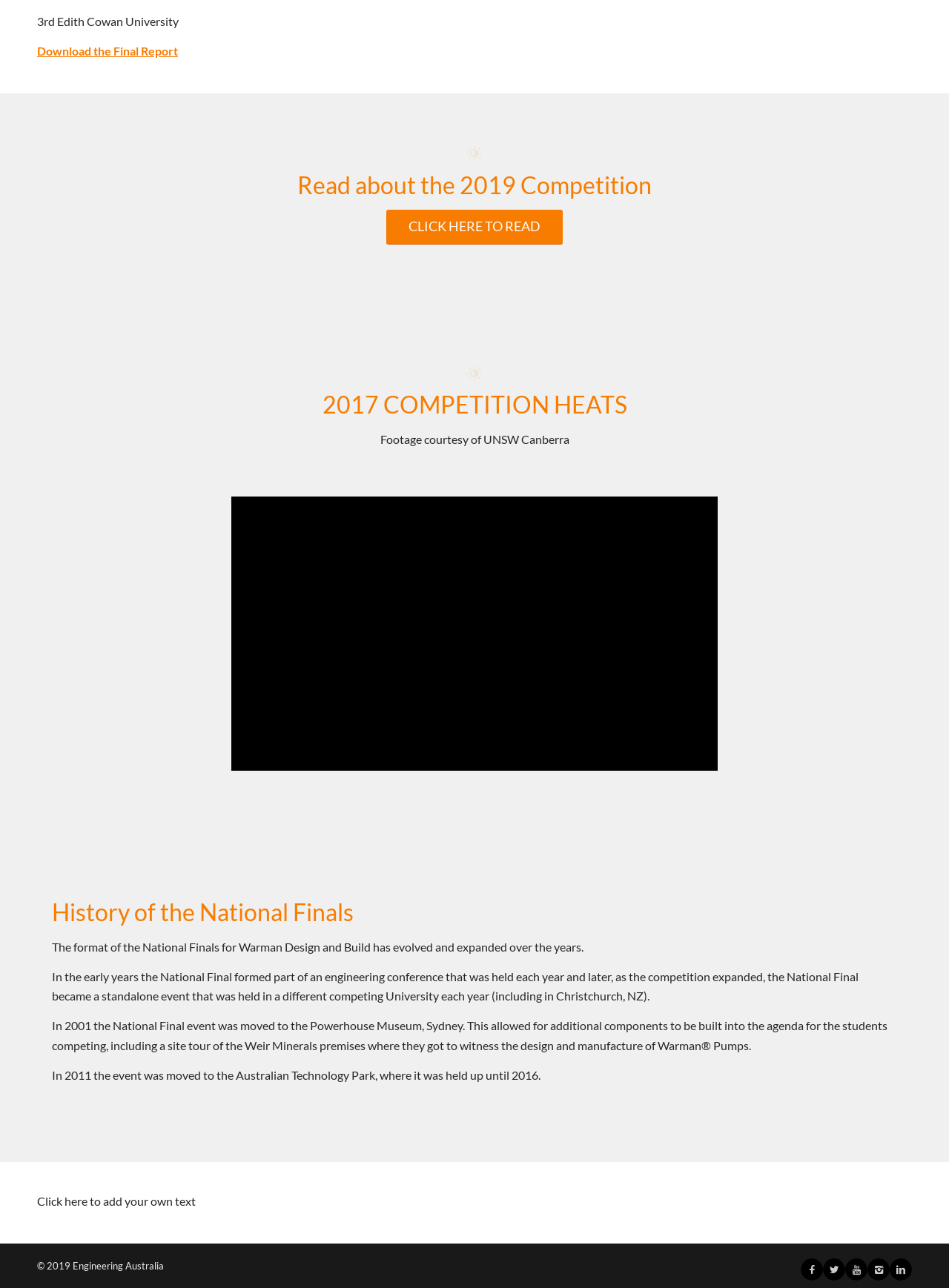Please identify the bounding box coordinates of the area I need to click to accomplish the following instruction: "View 2017 Competition Heats".

[0.055, 0.302, 0.945, 0.326]